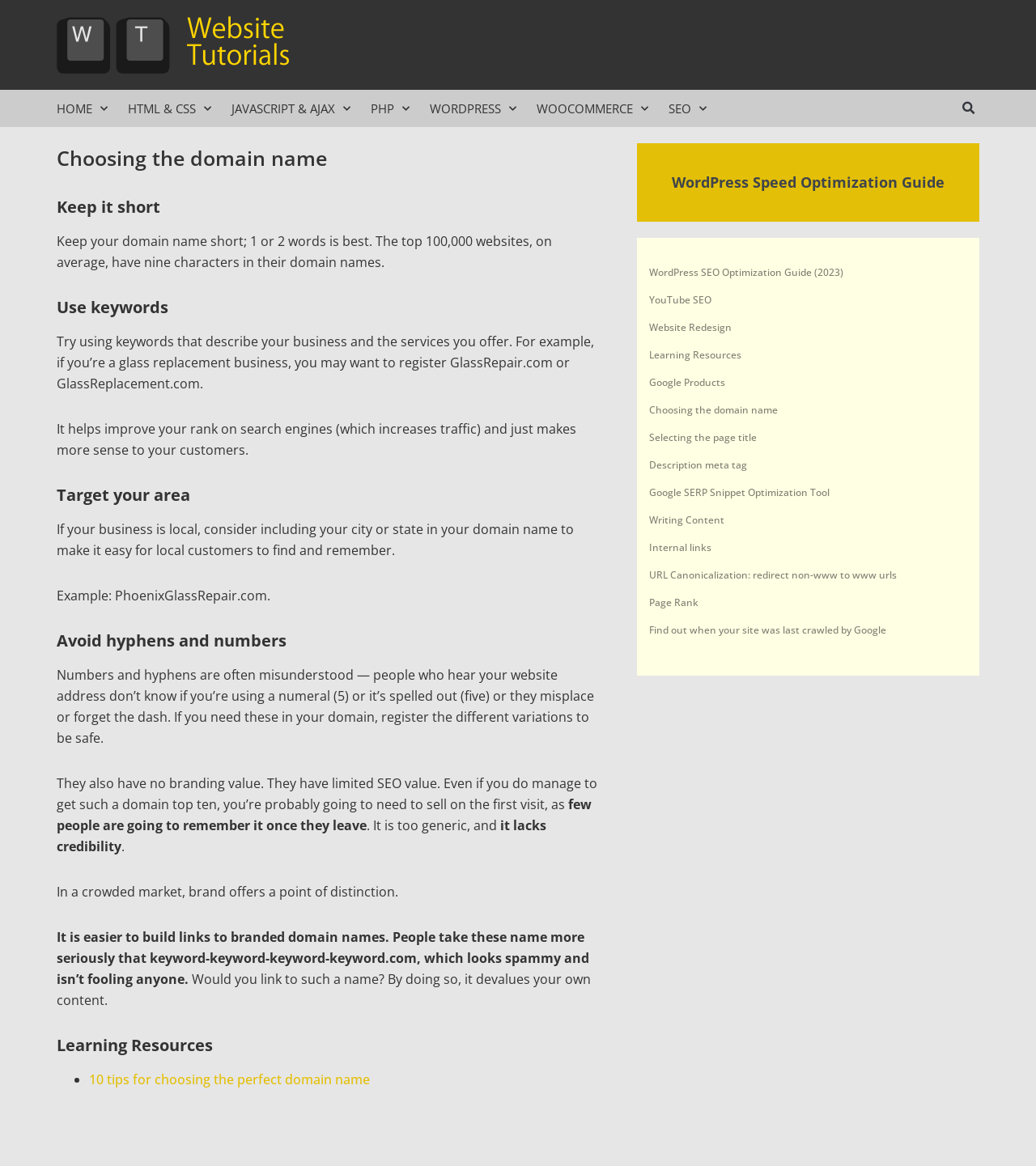Pinpoint the bounding box coordinates of the area that must be clicked to complete this instruction: "Click on Editor".

None